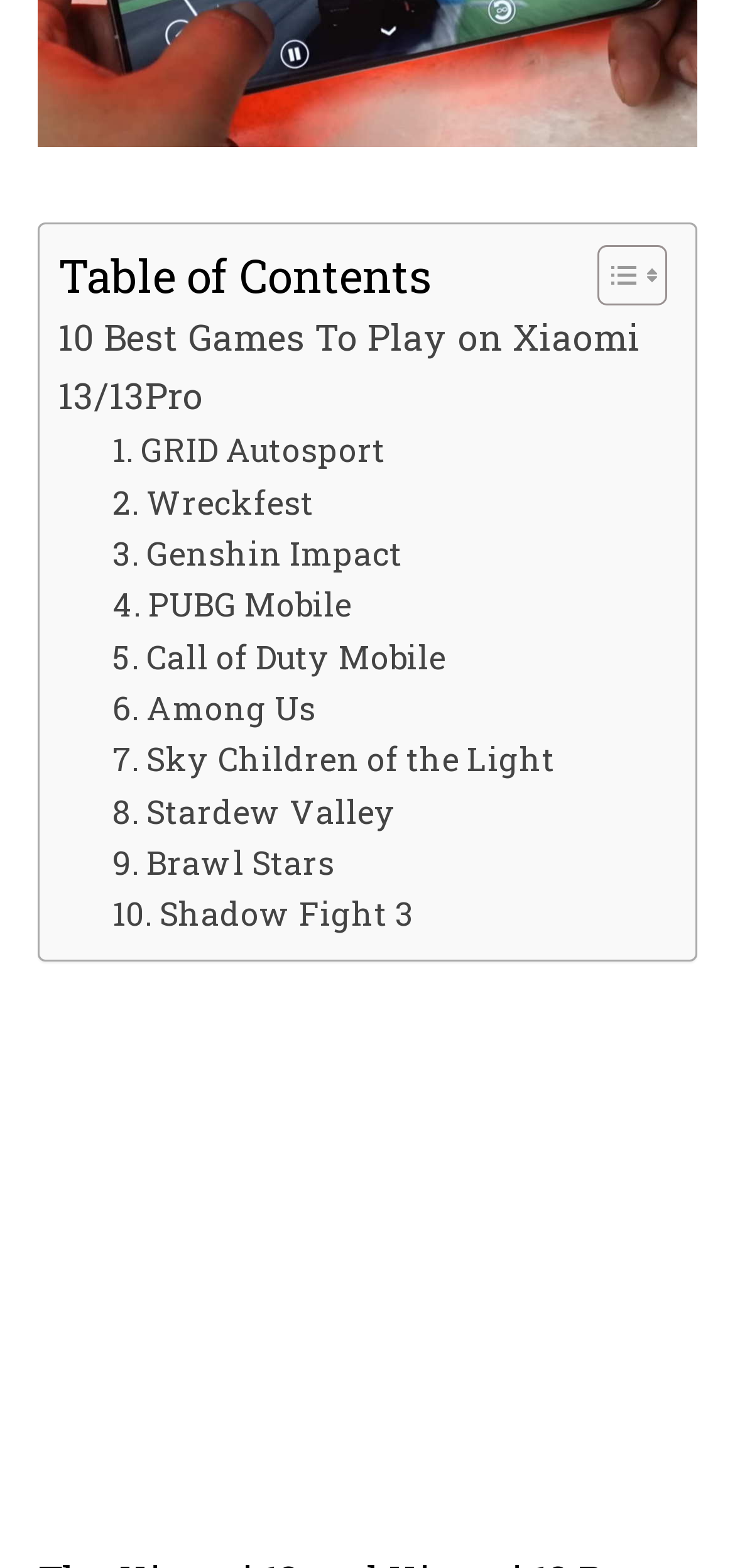Given the element description chennaiterryfoxrun@gmail.com, identify the bounding box coordinates for the UI element on the webpage screenshot. The format should be (top-left x, top-left y, bottom-right x, bottom-right y), with values between 0 and 1.

None